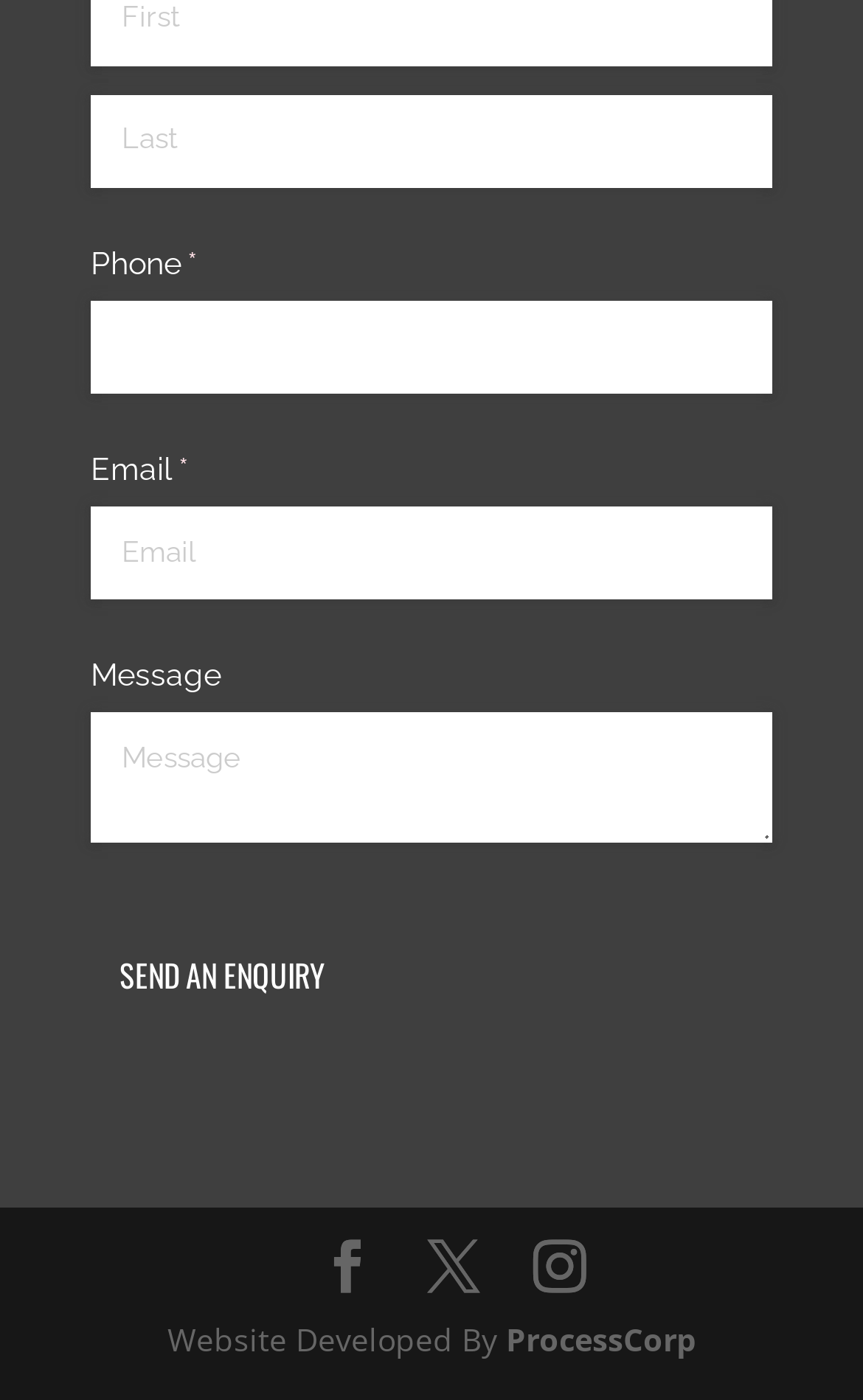From the element description: "SEND AN ENQUIRY", extract the bounding box coordinates of the UI element. The coordinates should be expressed as four float numbers between 0 and 1, in the order [left, top, right, bottom].

[0.105, 0.661, 0.41, 0.732]